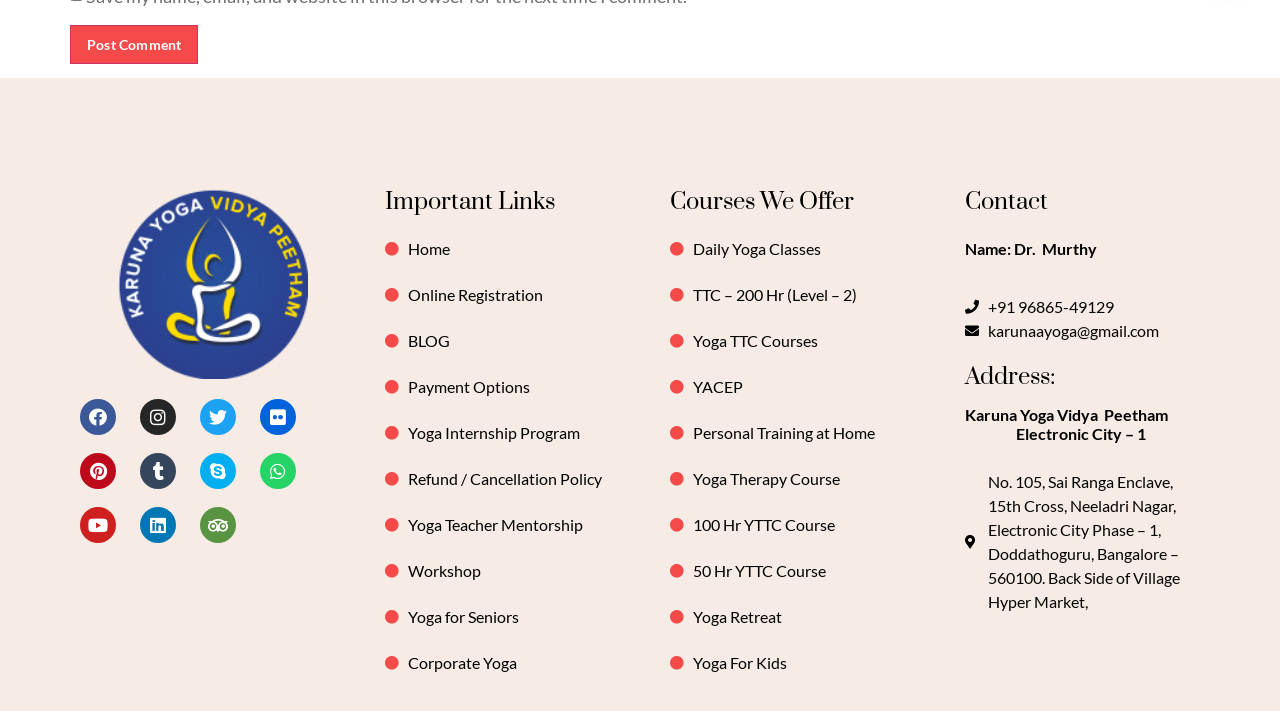Respond with a single word or phrase:
What is the name of the yoga instructor?

Dr. Murthy